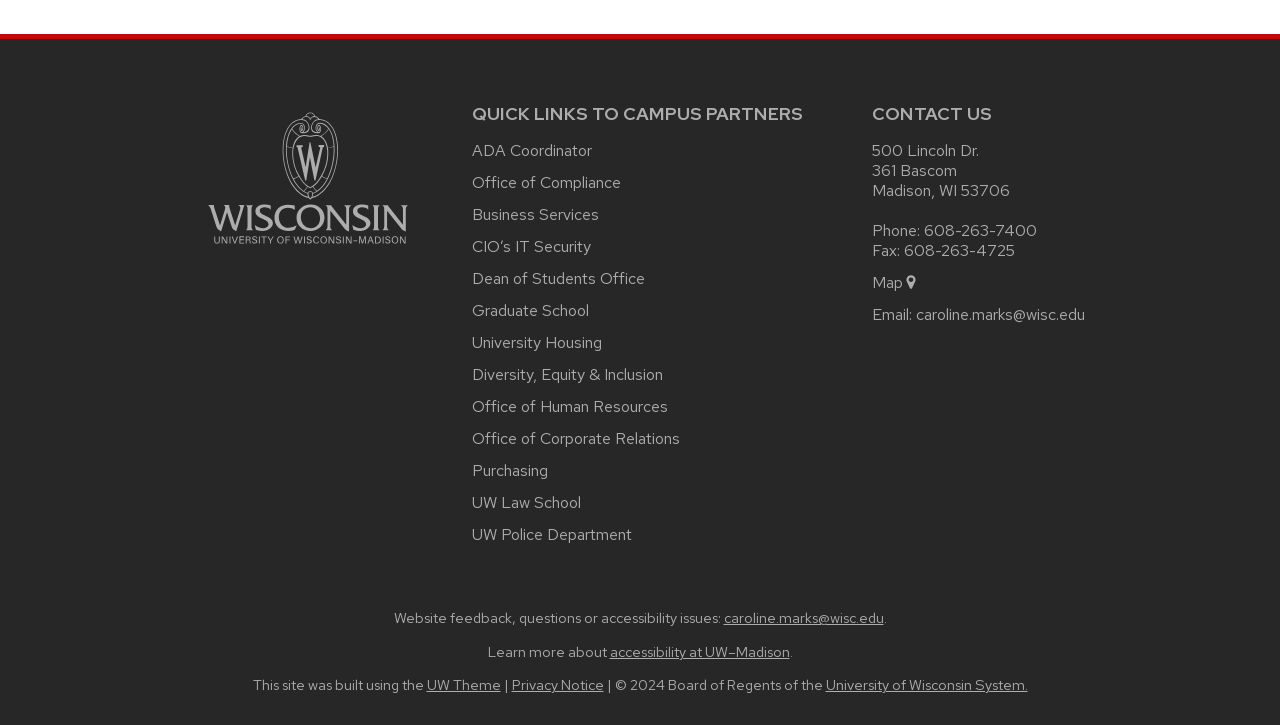What is the address of the university?
Provide an in-depth answer to the question, covering all aspects.

I found the address of the university by looking at the 'CONTACT US' section, where it is listed as '500 Lincoln Dr.'.